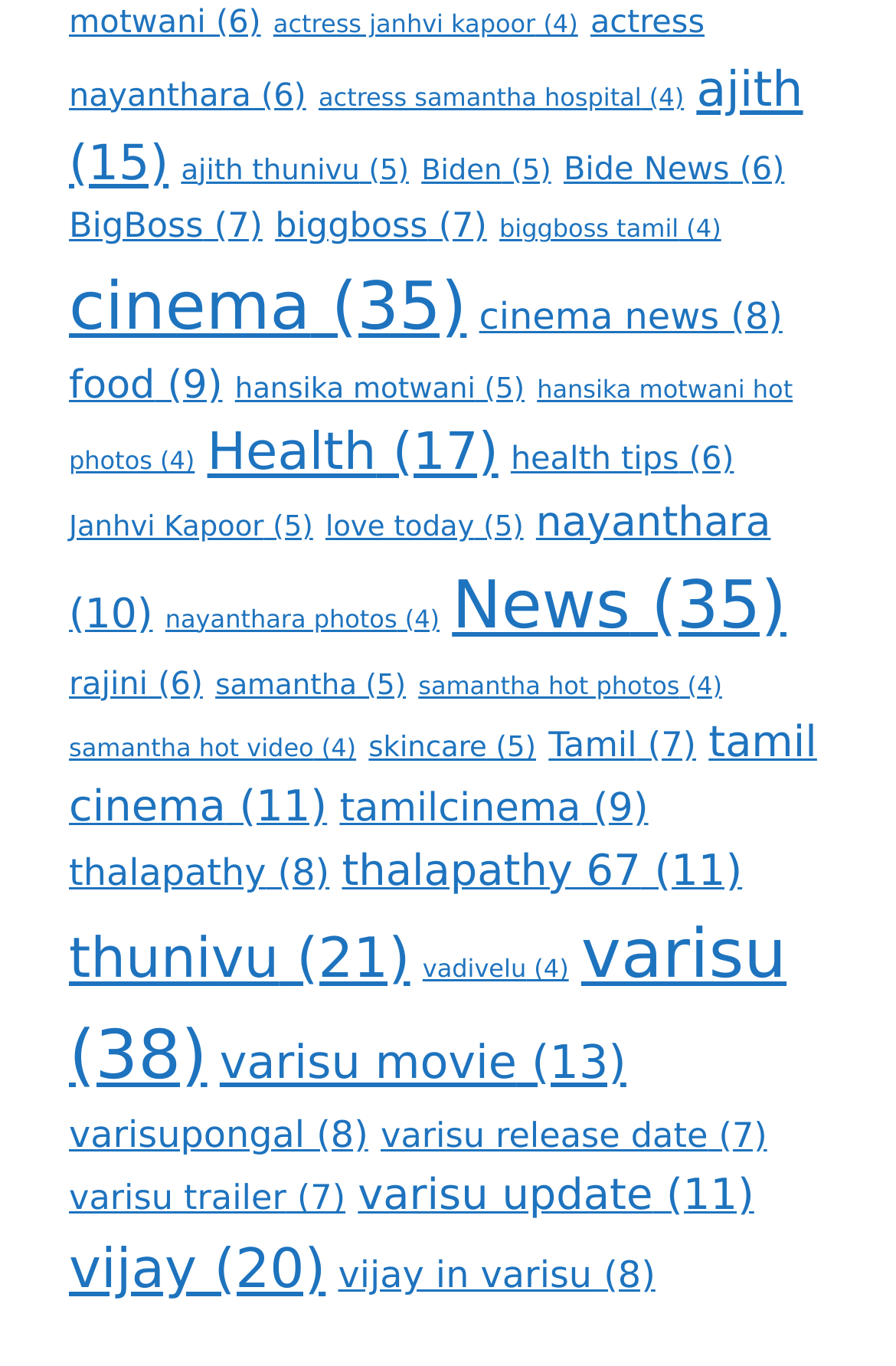How many links are there on this webpage?
Answer the question using a single word or phrase, according to the image.

43